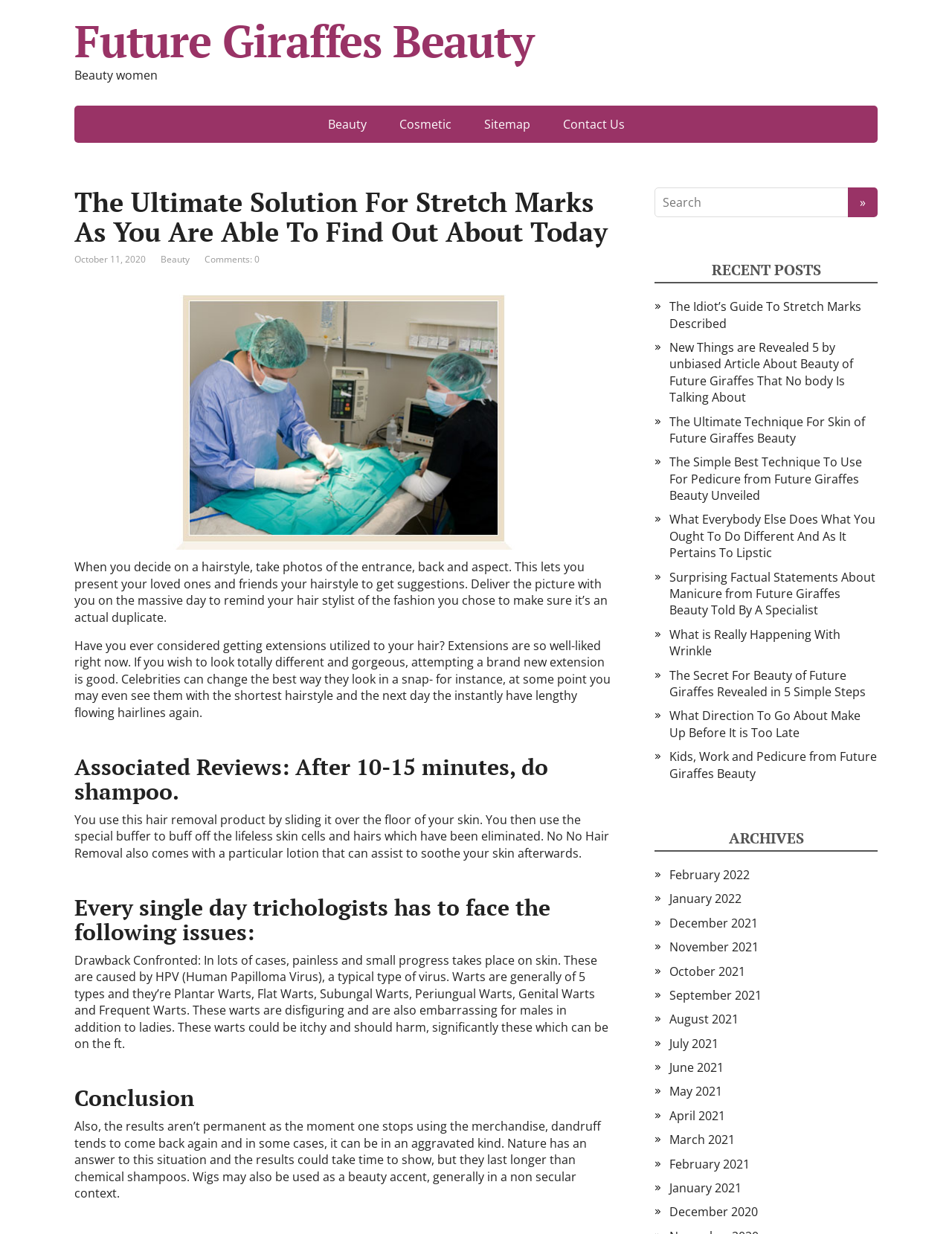What is the website about?
Please provide a single word or phrase as the answer based on the screenshot.

Stretch marks and beauty